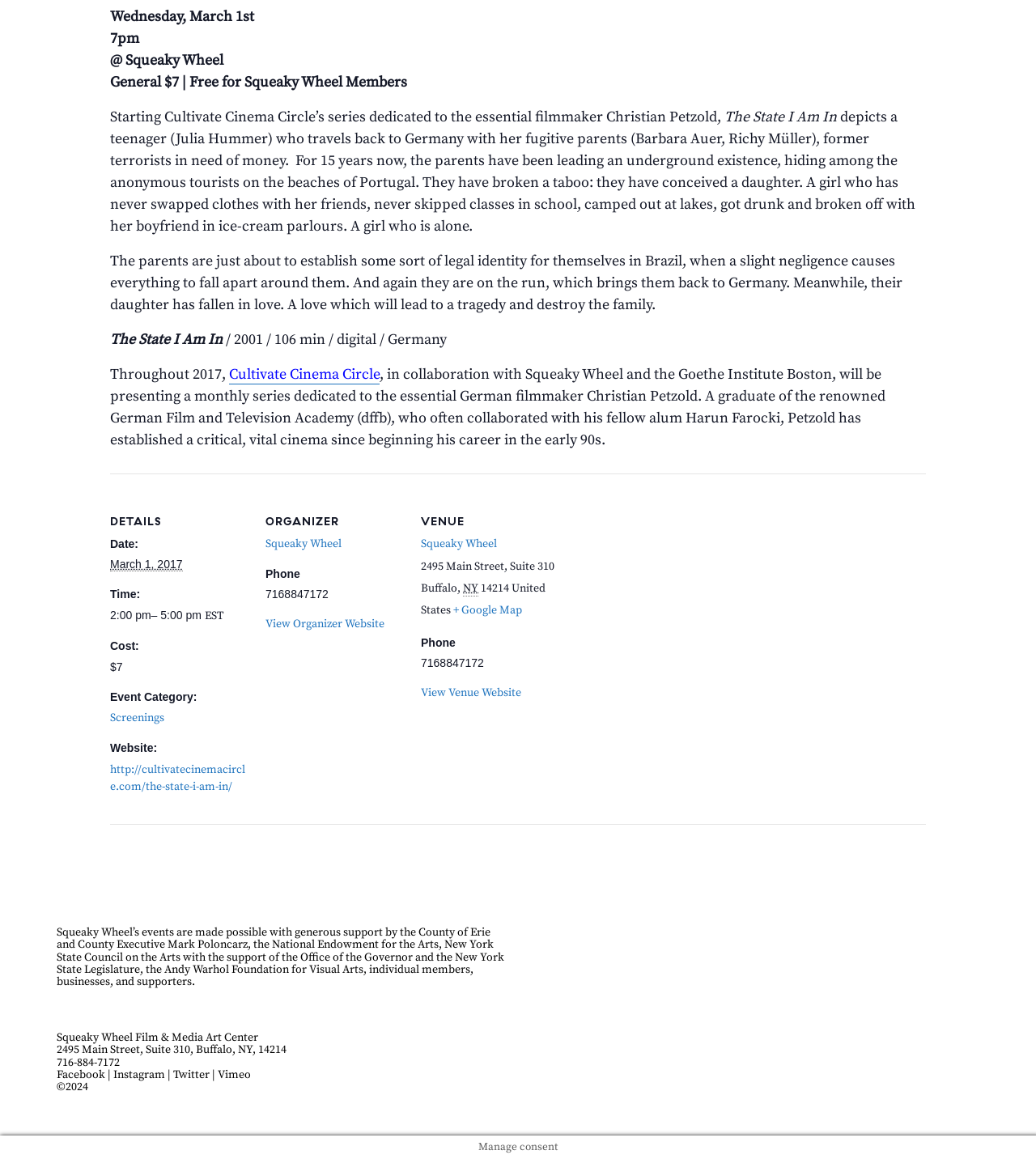Answer with a single word or phrase: 
What is the event time?

7pm